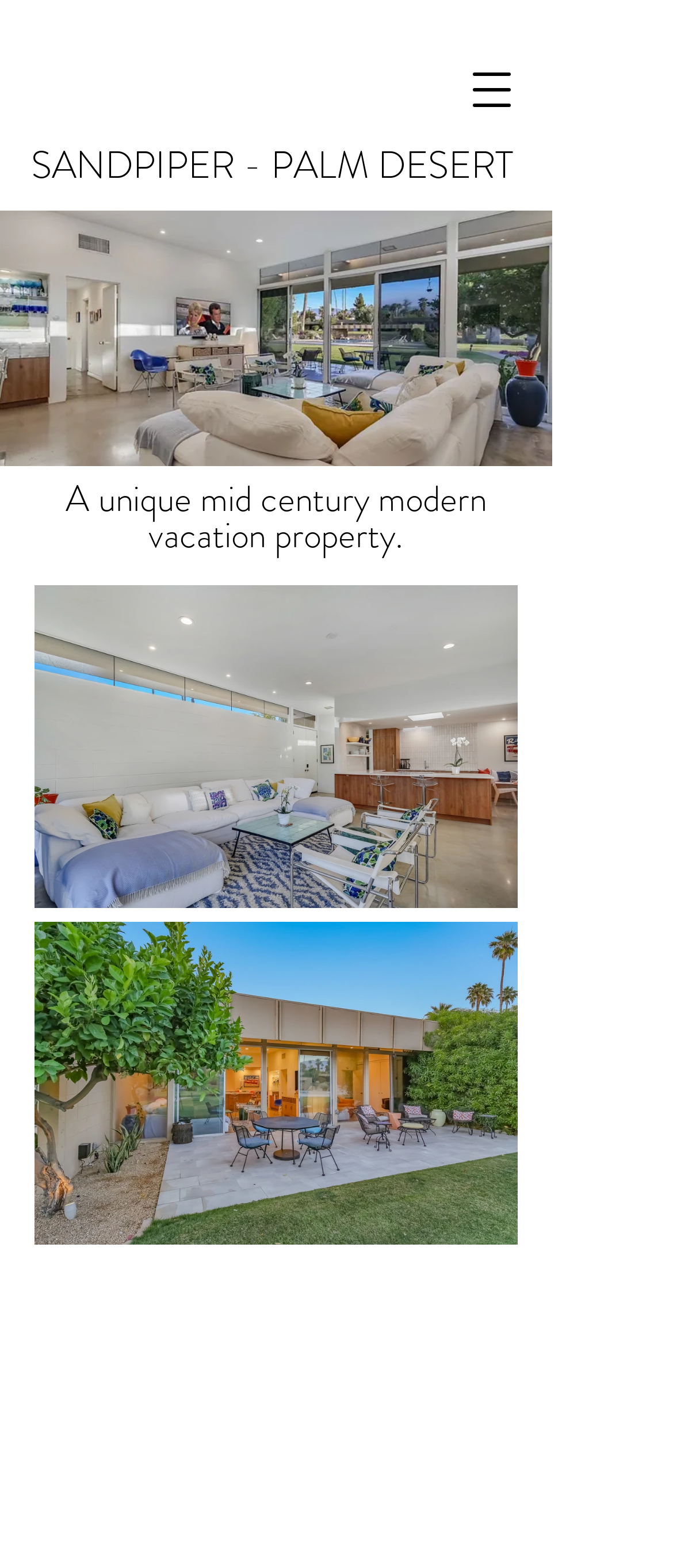Locate the bounding box of the UI element described in the following text: "aria-label="36_FPM_img_35.jpg"".

[0.051, 0.588, 0.771, 0.794]